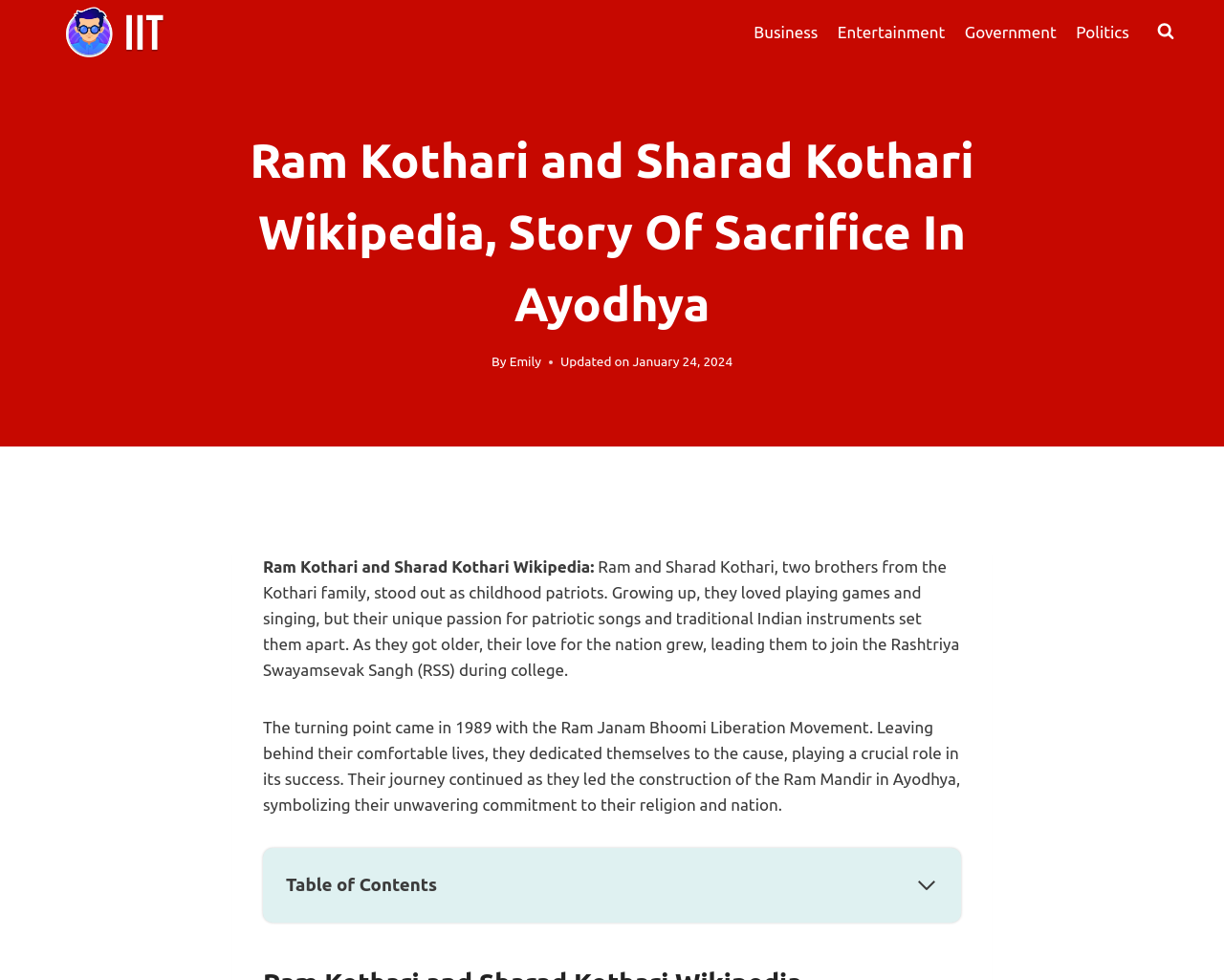What is the name of the organization that Ram and Sharad Kothari joined during college?
Use the information from the image to give a detailed answer to the question.

The article mentions that Ram and Sharad Kothari joined the Rashtriya Swayamsevak Sangh (RSS) during college, which marked the beginning of their journey towards patriotism and national service.